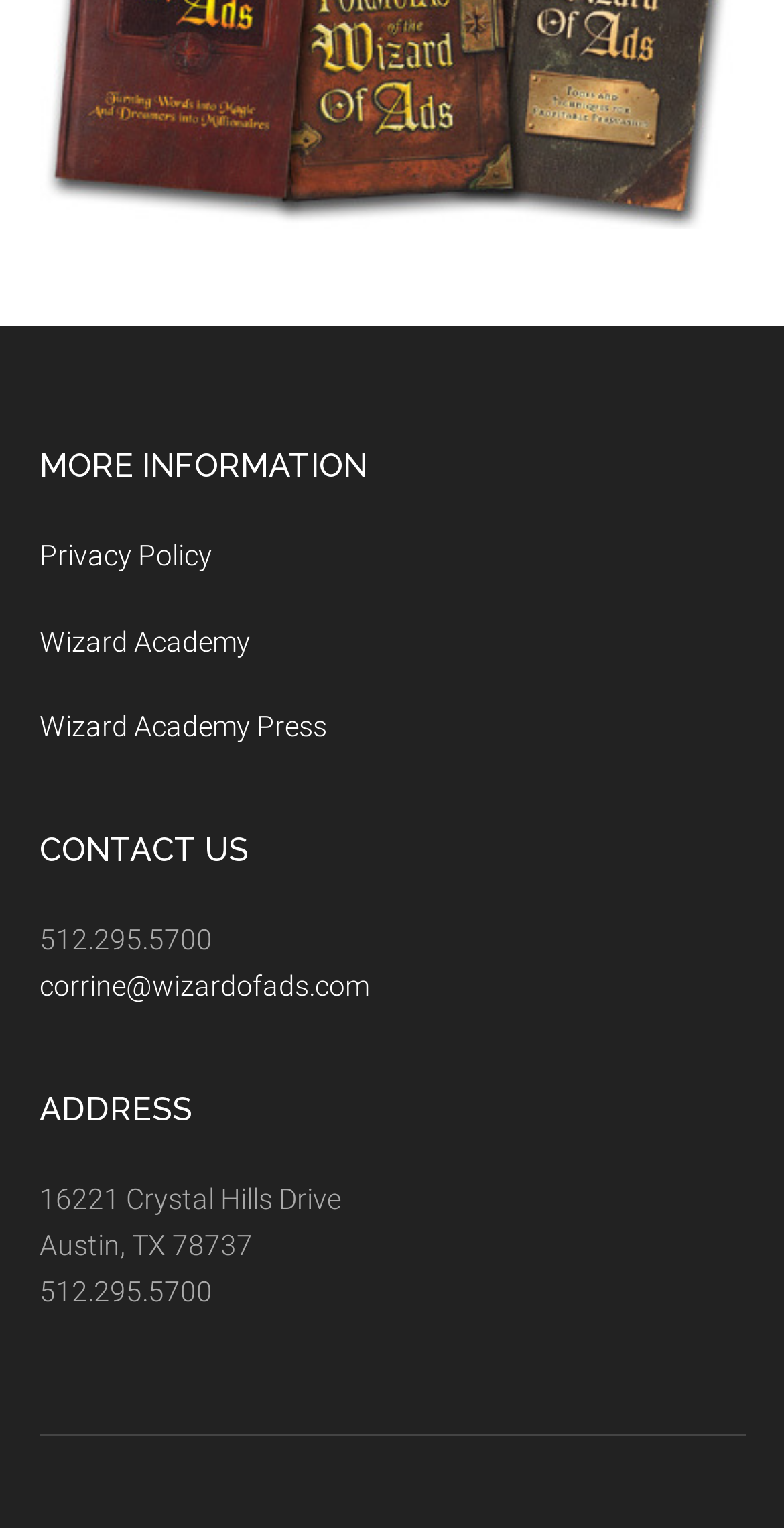Reply to the question below using a single word or brief phrase:
What is the phone number to contact?

512.295.5700